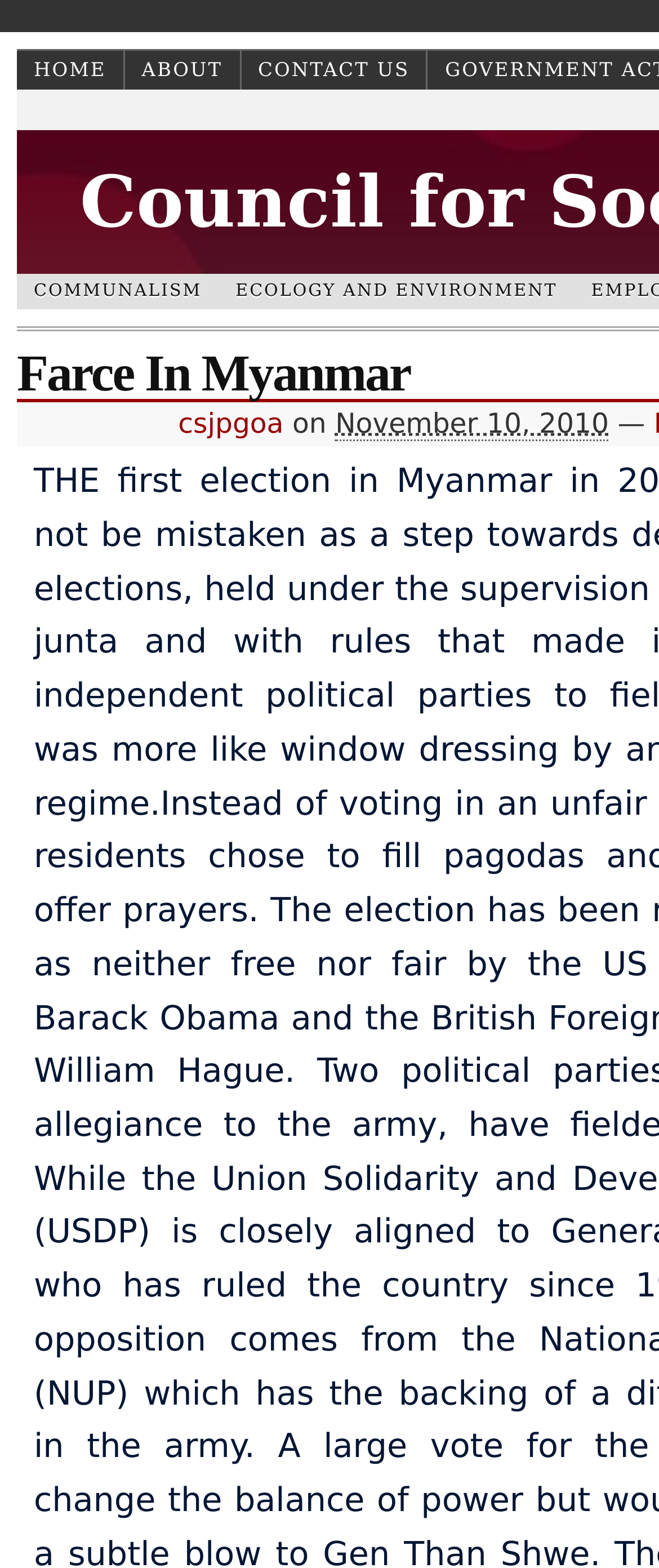What is the category of the article with the date 'November 10, 2010 - 4:21 PM'?
Look at the image and answer with only one word or phrase.

ECOLOGY AND ENVIRONMENT